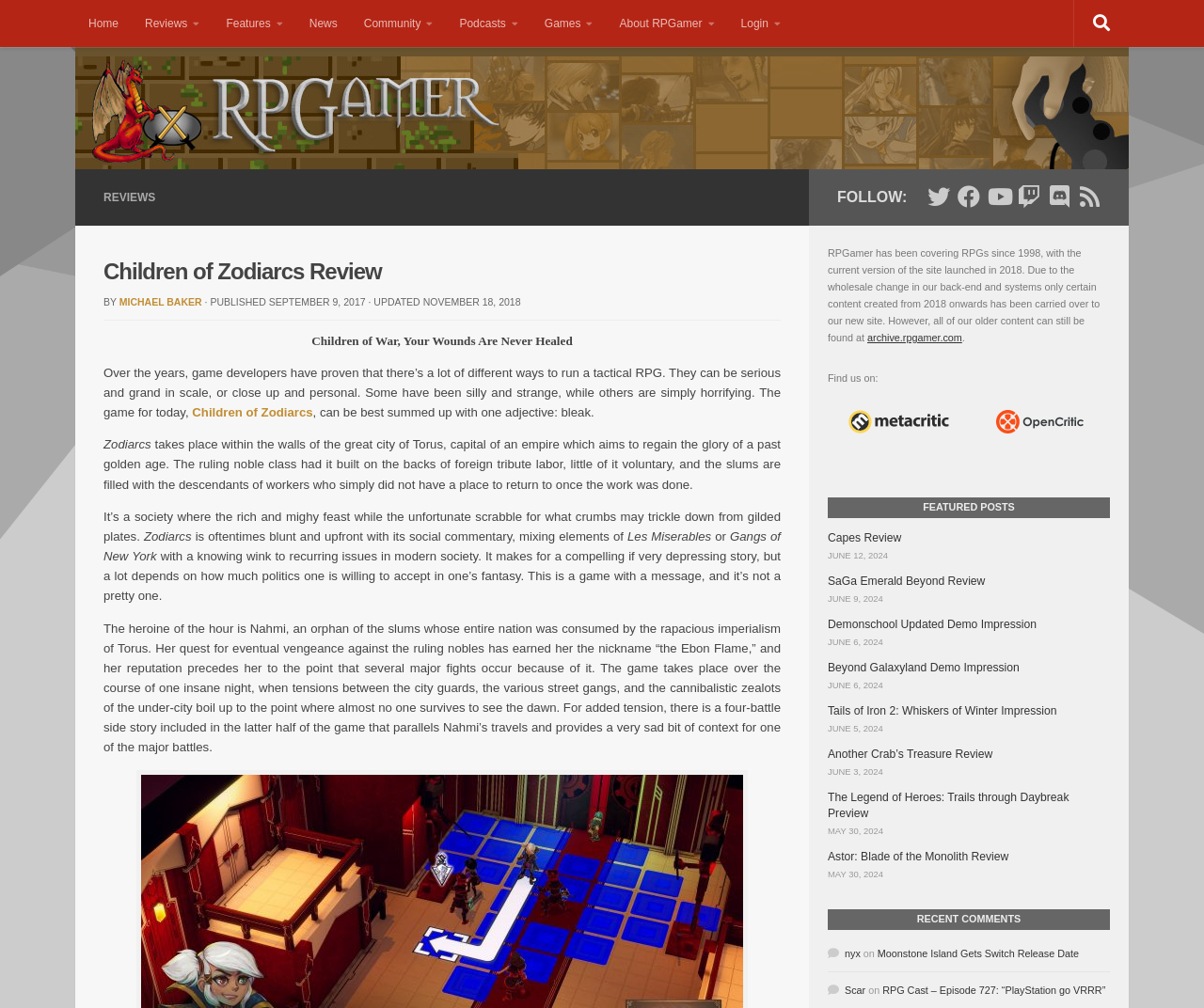Determine the bounding box coordinates of the clickable region to carry out the instruction: "Read the 'Children of Zodiarcs Review'".

[0.086, 0.253, 0.648, 0.286]